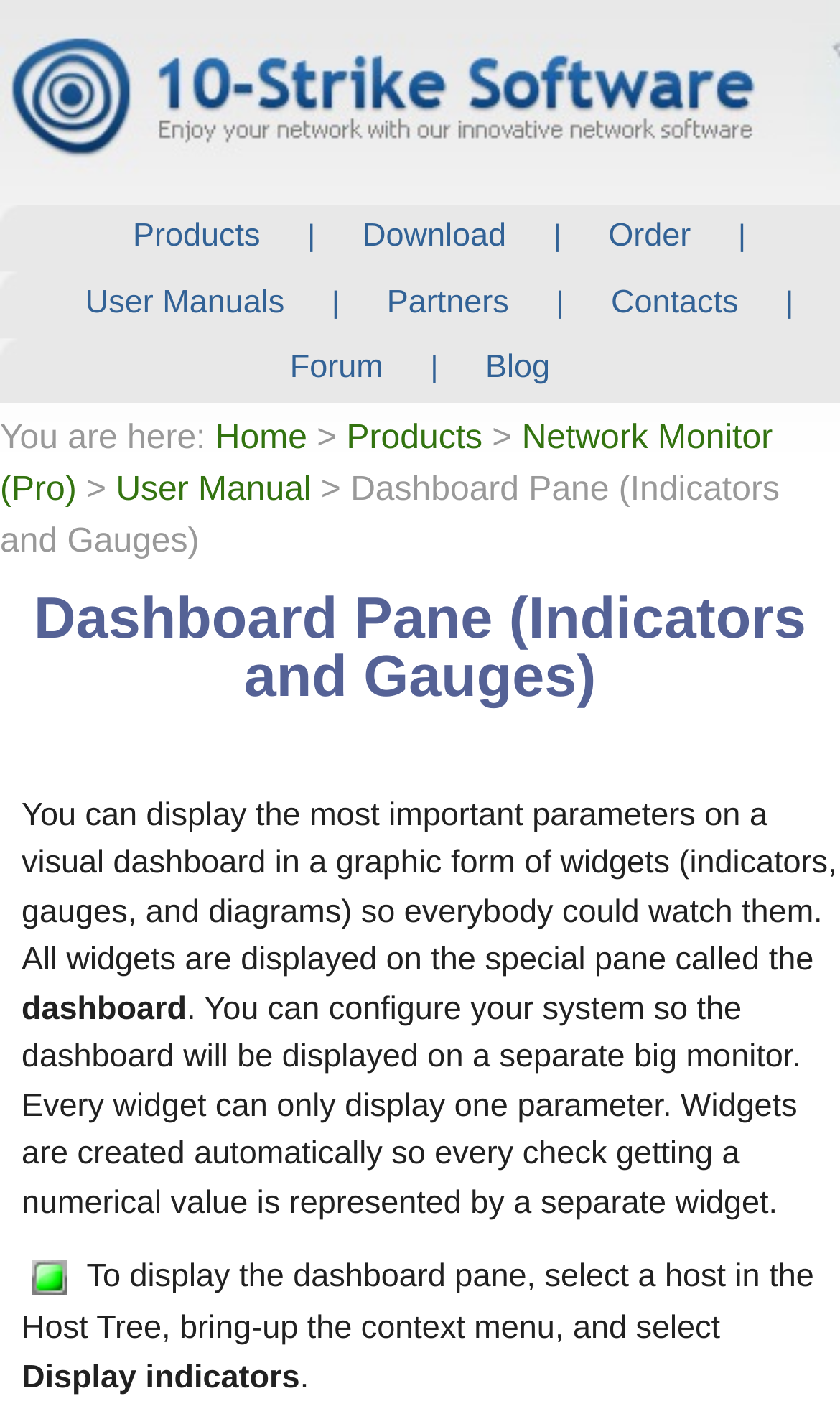Using the image as a reference, answer the following question in as much detail as possible:
What is the purpose of the dashboard pane?

Based on the webpage content, the dashboard pane is used to display the most important parameters on a visual dashboard in a graphic form of widgets, such as indicators, gauges, and diagrams, so everybody can watch them.